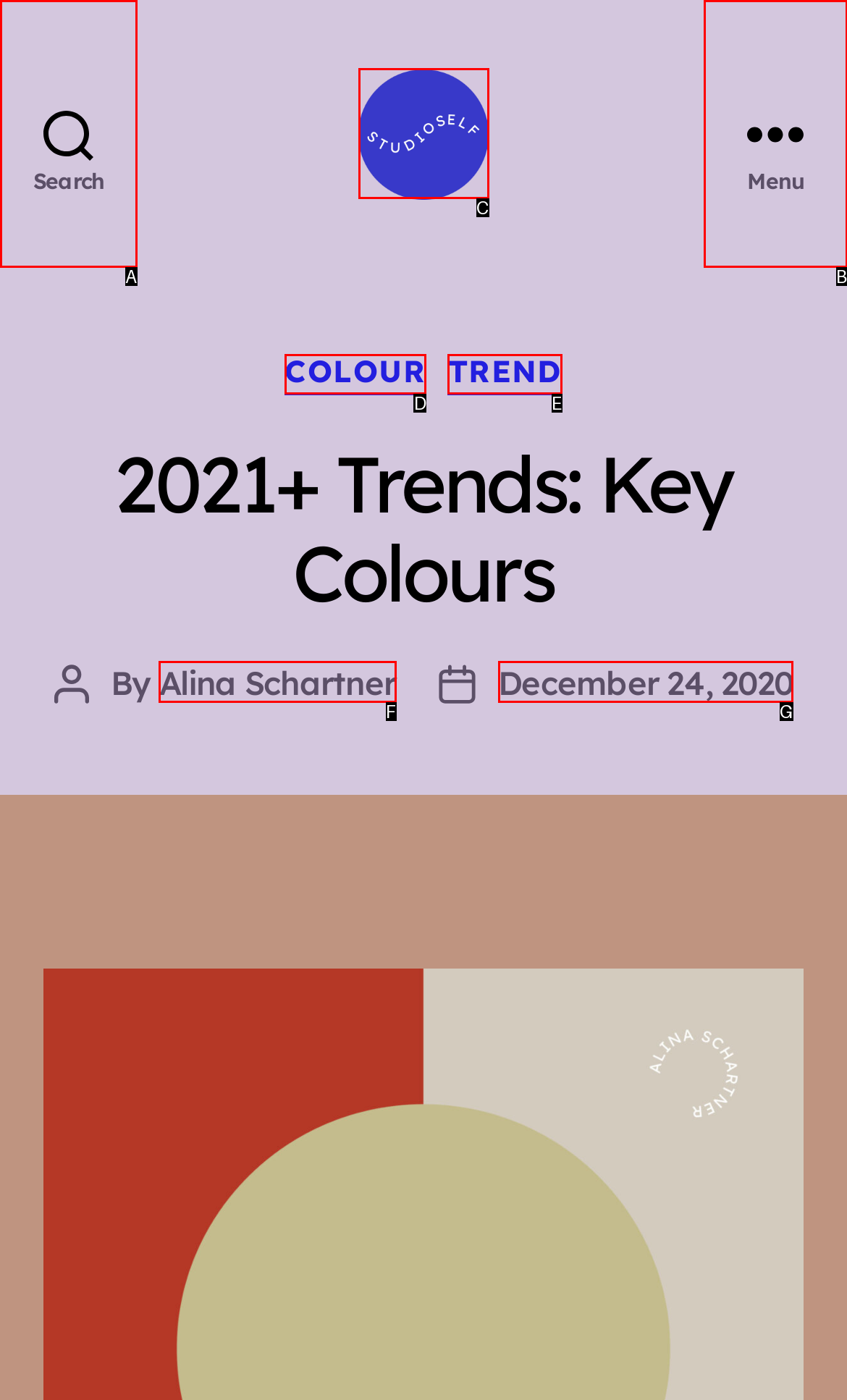Given the description: Trend, select the HTML element that matches it best. Reply with the letter of the chosen option directly.

E